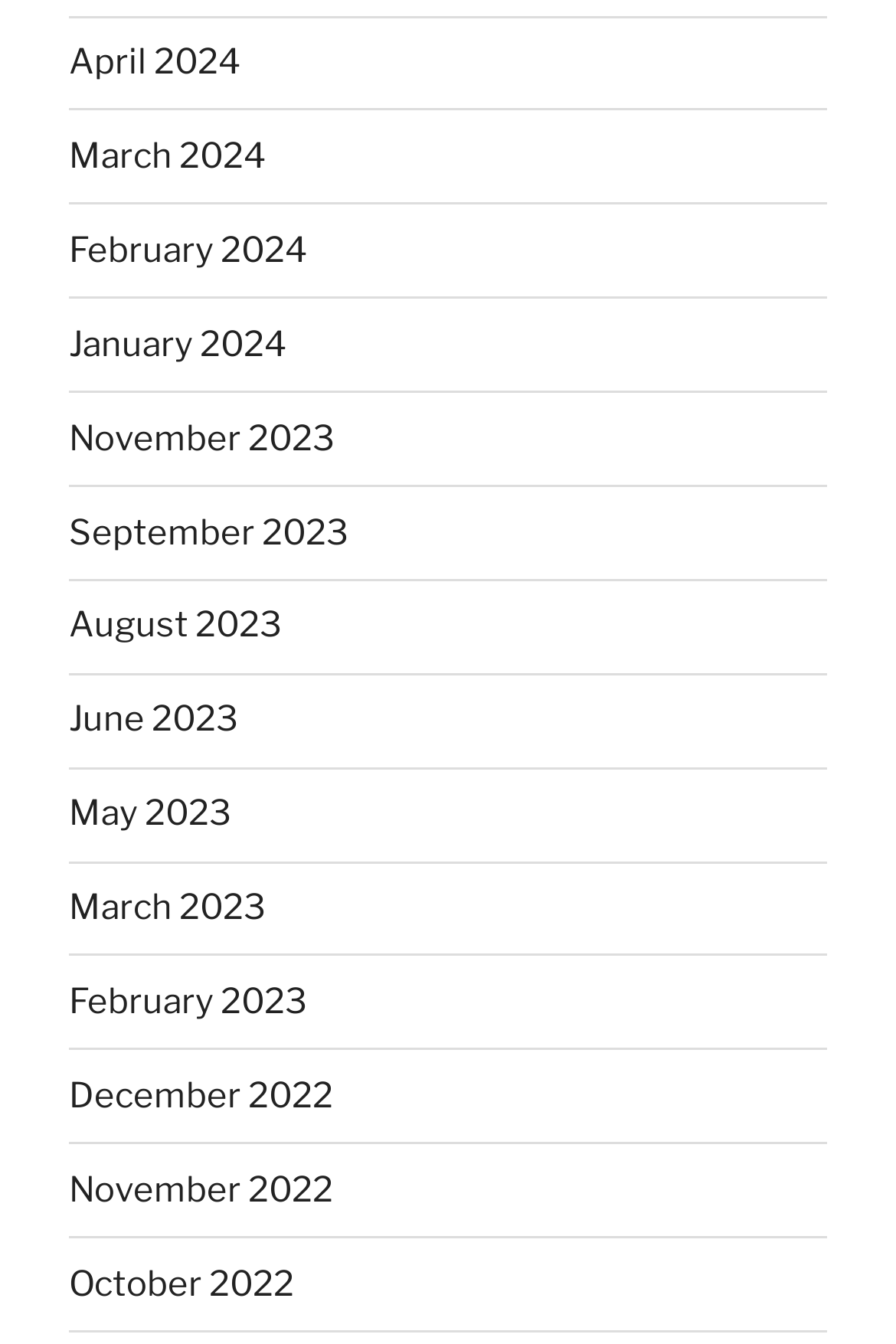How many months are available in 2024?
Give a one-word or short phrase answer based on the image.

4